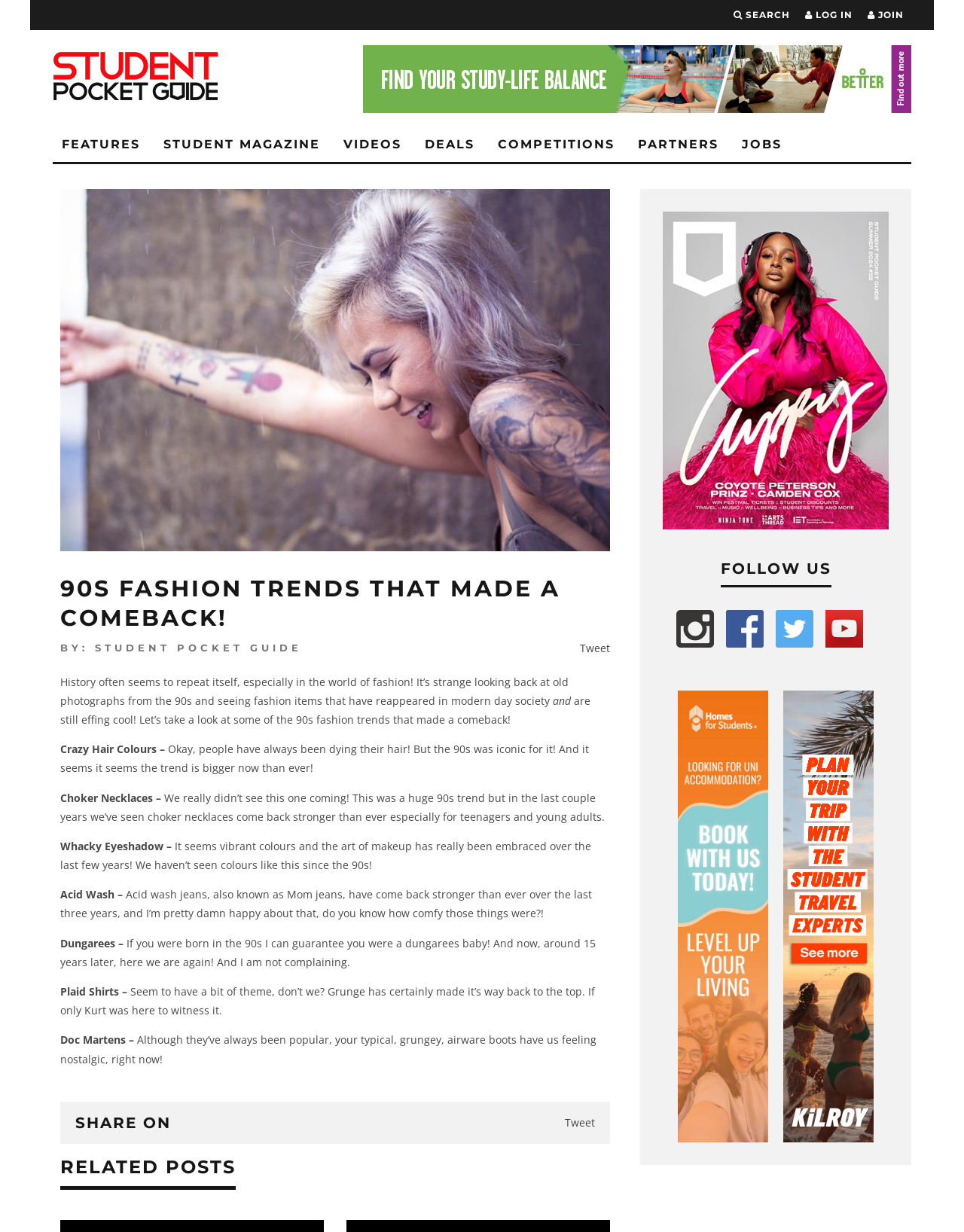Pinpoint the bounding box coordinates of the area that must be clicked to complete this instruction: "Follow Student Magazine on social media".

[0.702, 0.495, 0.741, 0.526]